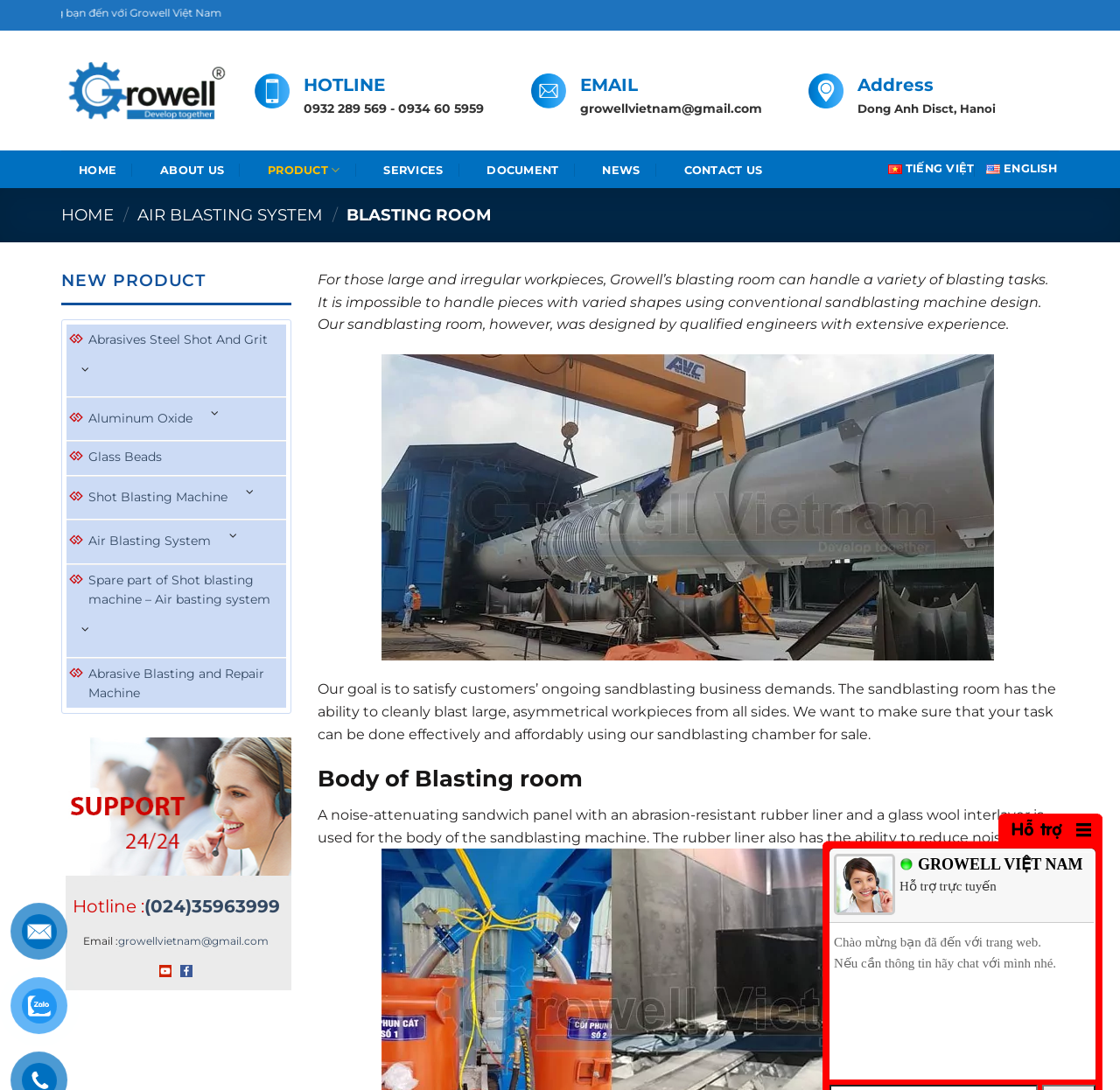Identify the coordinates of the bounding box for the element that must be clicked to accomplish the instruction: "Click the 'PRODUCT' link".

[0.224, 0.149, 0.319, 0.164]